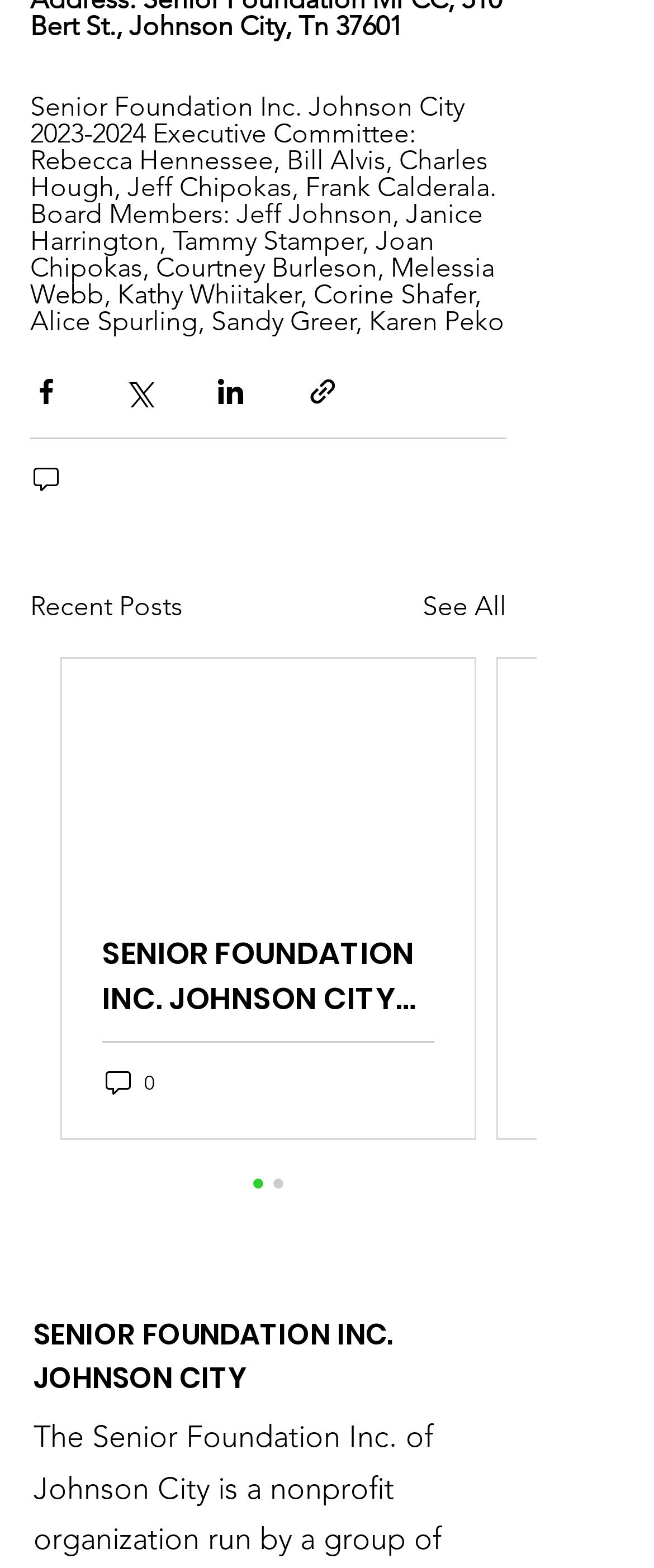Using the image as a reference, answer the following question in as much detail as possible:
What is the title of the section below the social media sharing options?

The title of the section below the social media sharing options is 'Recent Posts', which is indicated by a heading element with the text 'Recent Posts'.